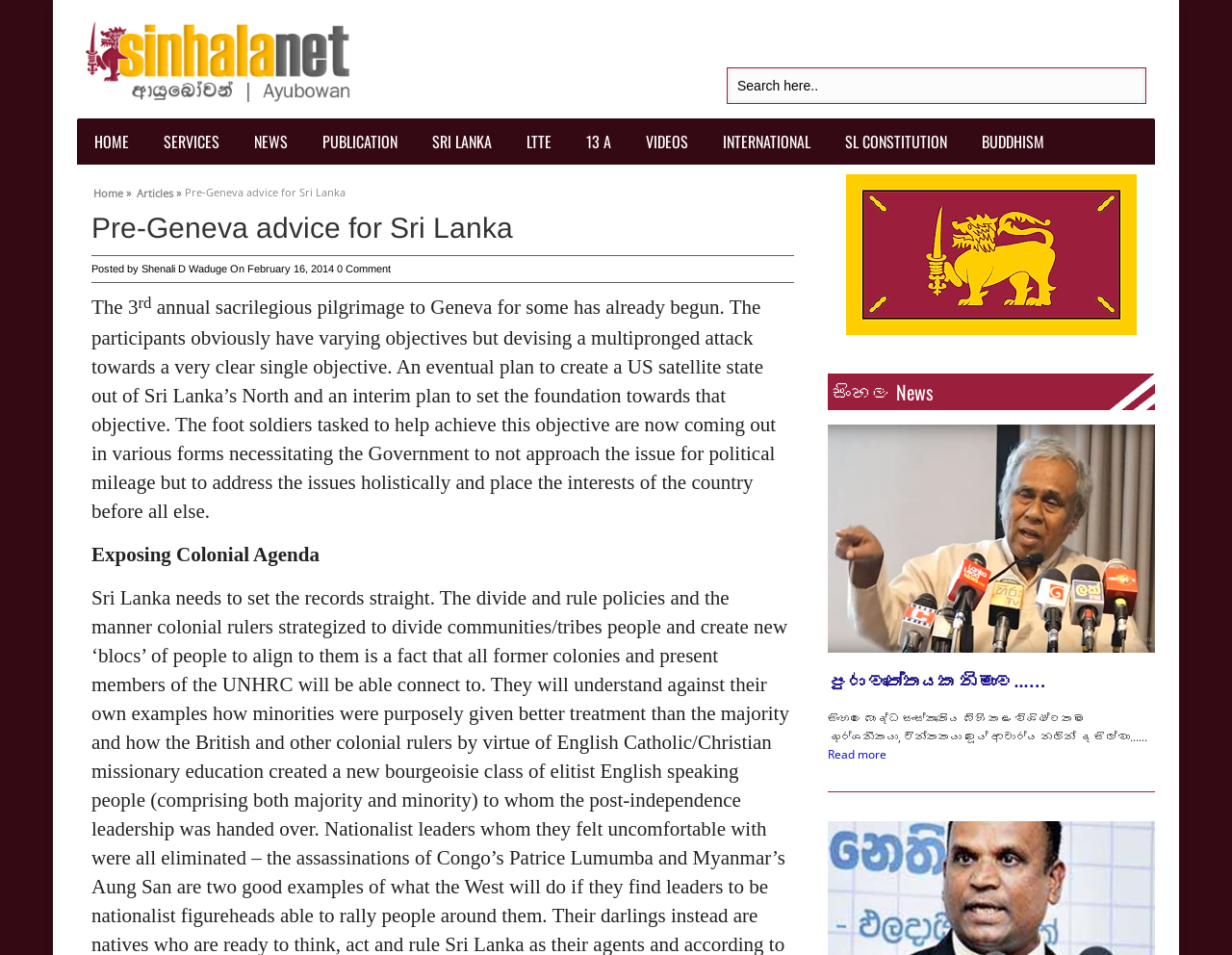What is the category of the article 'Pre-Geneva advice for Sri Lanka'?
Please provide a single word or phrase as your answer based on the image.

Articles